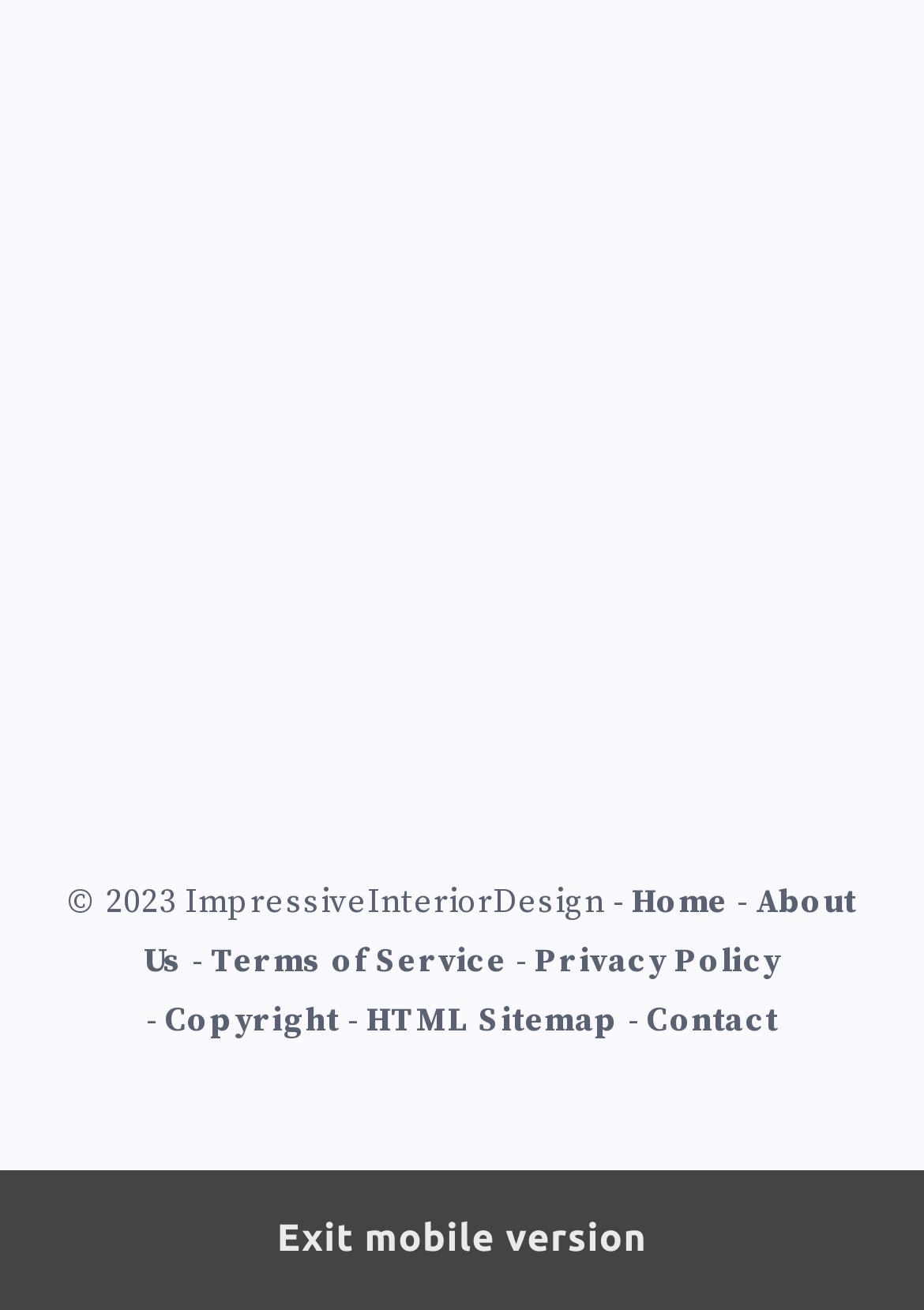Please study the image and answer the question comprehensively:
What is the copyright year of ImpressiveInteriorDesign?

The copyright year can be found at the bottom of the webpage, where it says '© 2023 ImpressiveInteriorDesign -'. This indicates that the website's content is copyrighted from 2023 onwards.